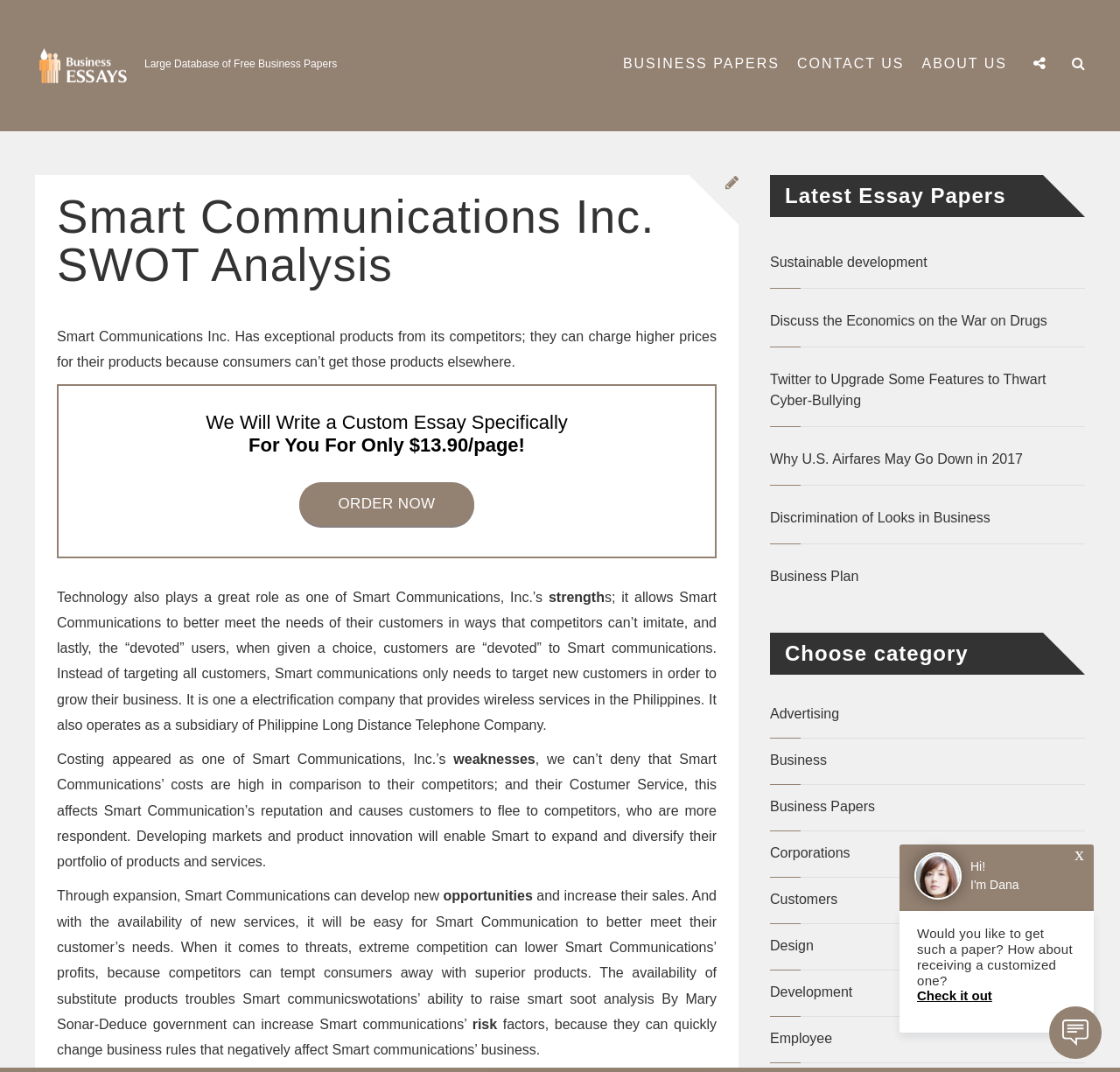Could you locate the bounding box coordinates for the section that should be clicked to accomplish this task: "Read more about 'Smart Communications Inc. SWOT Analysis'".

[0.051, 0.18, 0.62, 0.269]